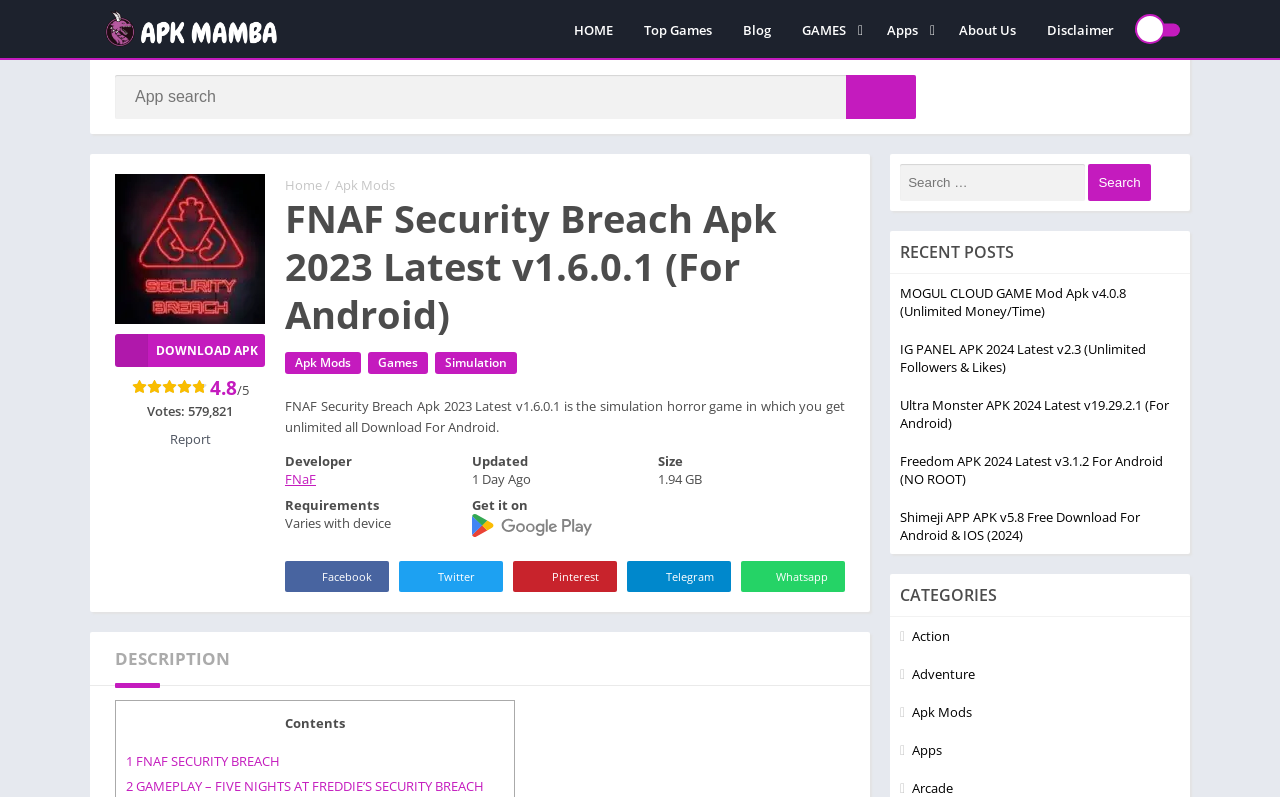Offer a detailed account of what is visible on the webpage.

This webpage is about FNAF Security Breach Apk 2023, a simulation horror game for Android. At the top, there is a logo and a navigation menu with links to "HOME", "Top Games", "Blog", "GAMES", and "Apps". Below the navigation menu, there is a search bar with a "Search" button.

The main content of the page is divided into several sections. The first section displays the game's title, "FNAF Security Breach Apk 2023 Latest v1.6.0.1 (For Android)", and a brief description of the game. There are also links to "Apk Mods", "Games", and "Simulation" below the title.

In the next section, there is a "DOWNLOAD APK" button, along with ratings and reviews of the game. The ratings are displayed as "4.8/5" with "579,821" votes. There is also a "Report" button and information about the game's developer, update date, size, and requirements.

Below this section, there are social media links to Facebook, Twitter, Pinterest, Telegram, and Whatsapp. There is also a "Get it on Google Play" button with a Google Play logo.

The next section is titled "DESCRIPTION" and contains a brief overview of the game's contents. There are also links to other related articles, such as "FNAF SECURITY BREACH" and "GAMEPLAY – FIVE NIGHTS AT FREDDIE’S SECURITY BREACH".

Further down the page, there is a search box with a "Search" button, followed by a section titled "RECENT POSTS" that lists several recent articles about other games and apps. Each article has a title and a brief description.

Finally, there is a section titled "CATEGORIES" that lists several categories of games and apps, including "Action", "Adventure", "Apk Mods", "Apps", and "Arcade". Each category has a corresponding icon and link.